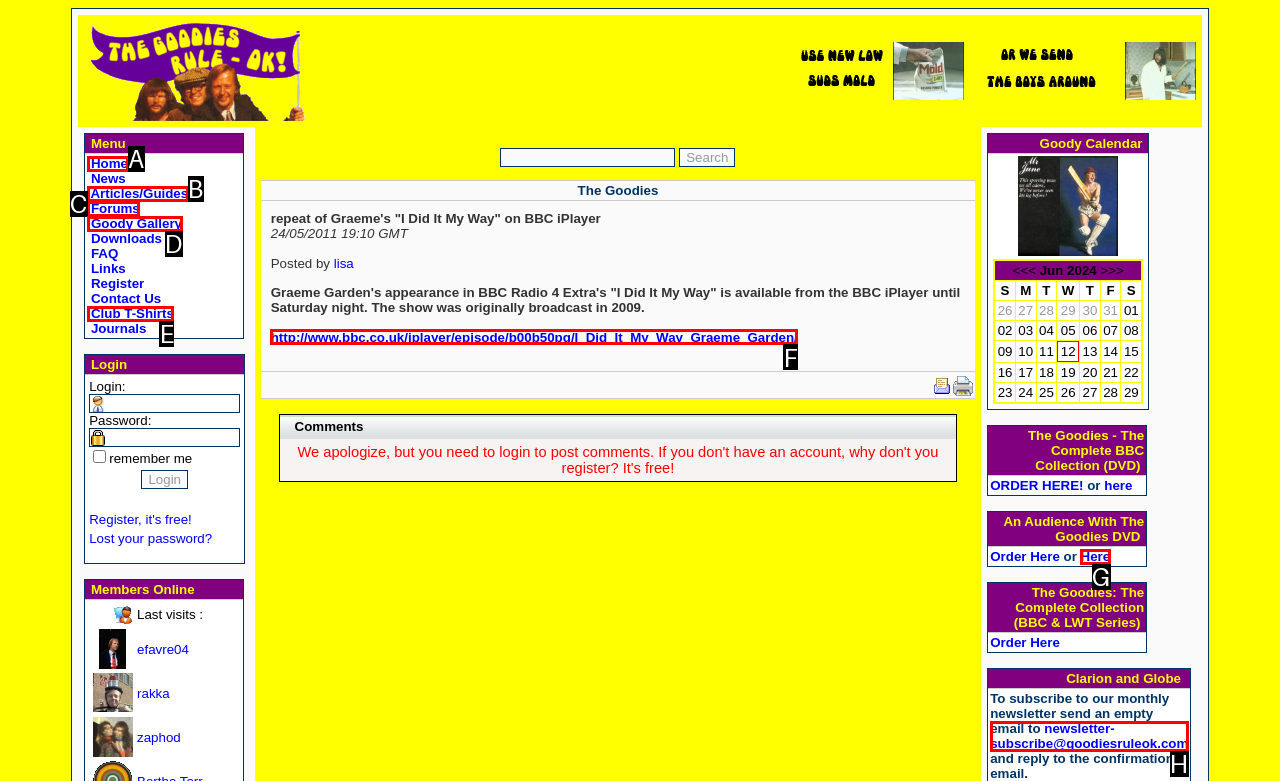Identify the appropriate lettered option to execute the following task: Click the Home link
Respond with the letter of the selected choice.

A